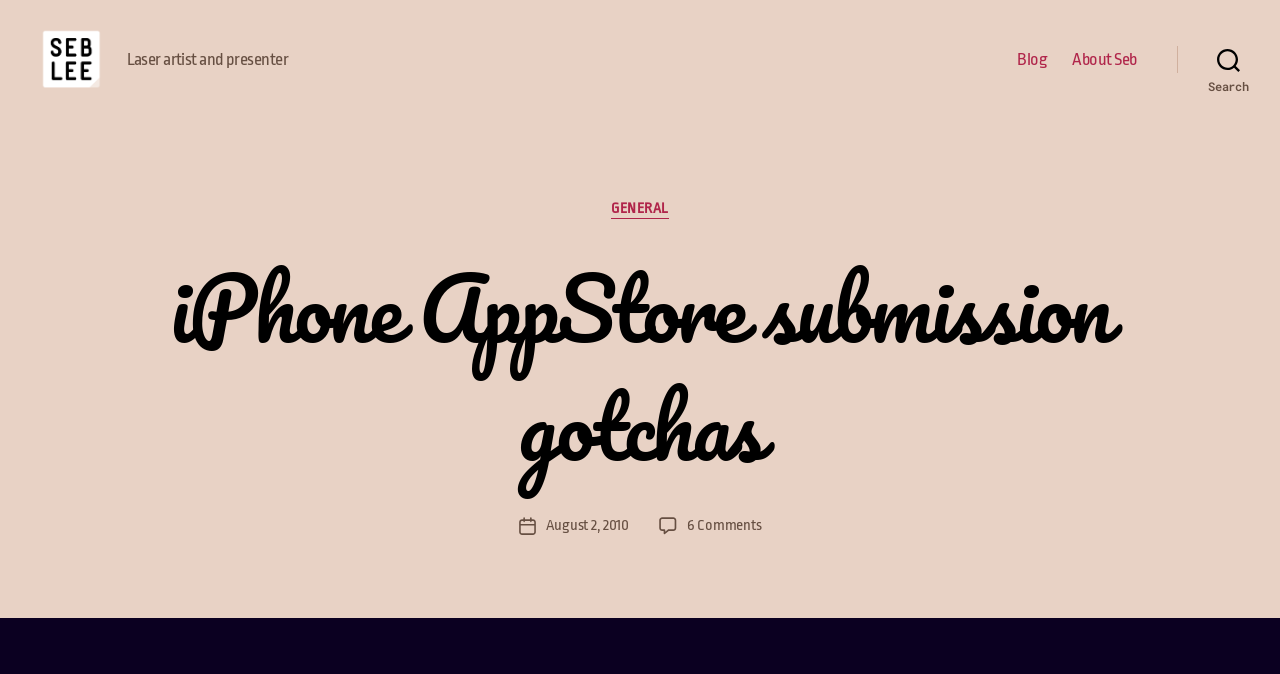Extract the main heading from the webpage content.

iPhone AppStore submission gotchas